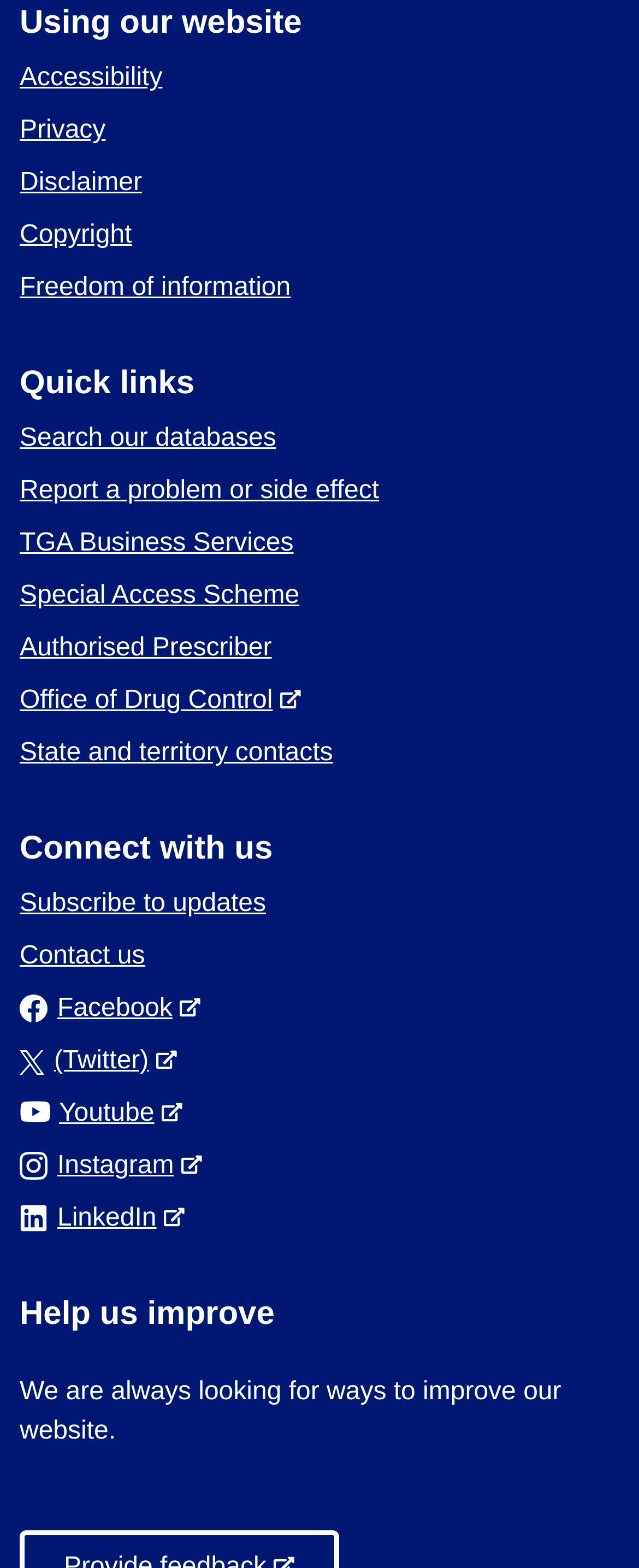What is the first link under 'Using our website'?
Based on the image, provide your answer in one word or phrase.

Accessibility